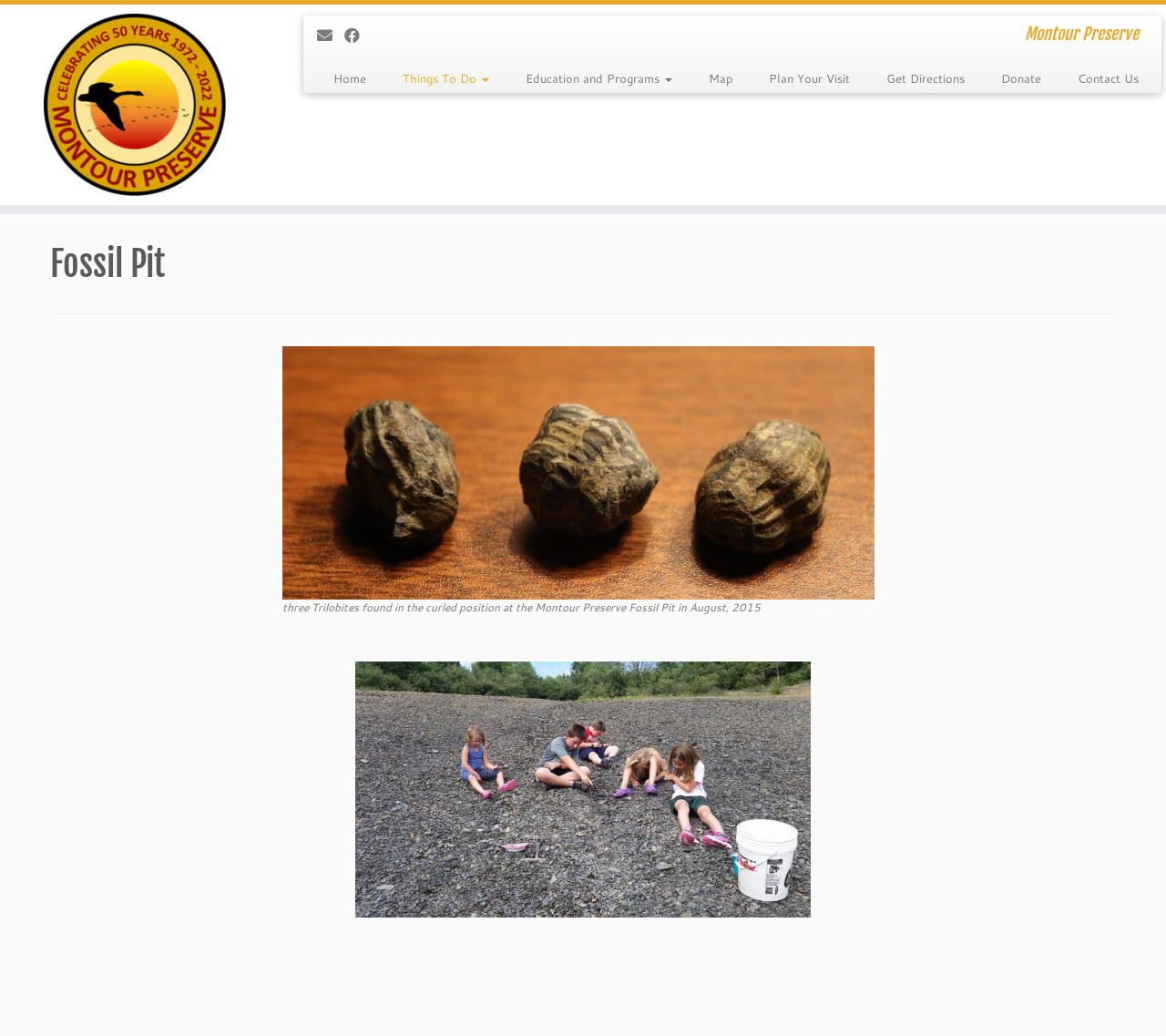Show the bounding box coordinates of the element that should be clicked to complete the task: "go to Montour Preserve homepage".

[0.0, 0.013, 0.231, 0.189]